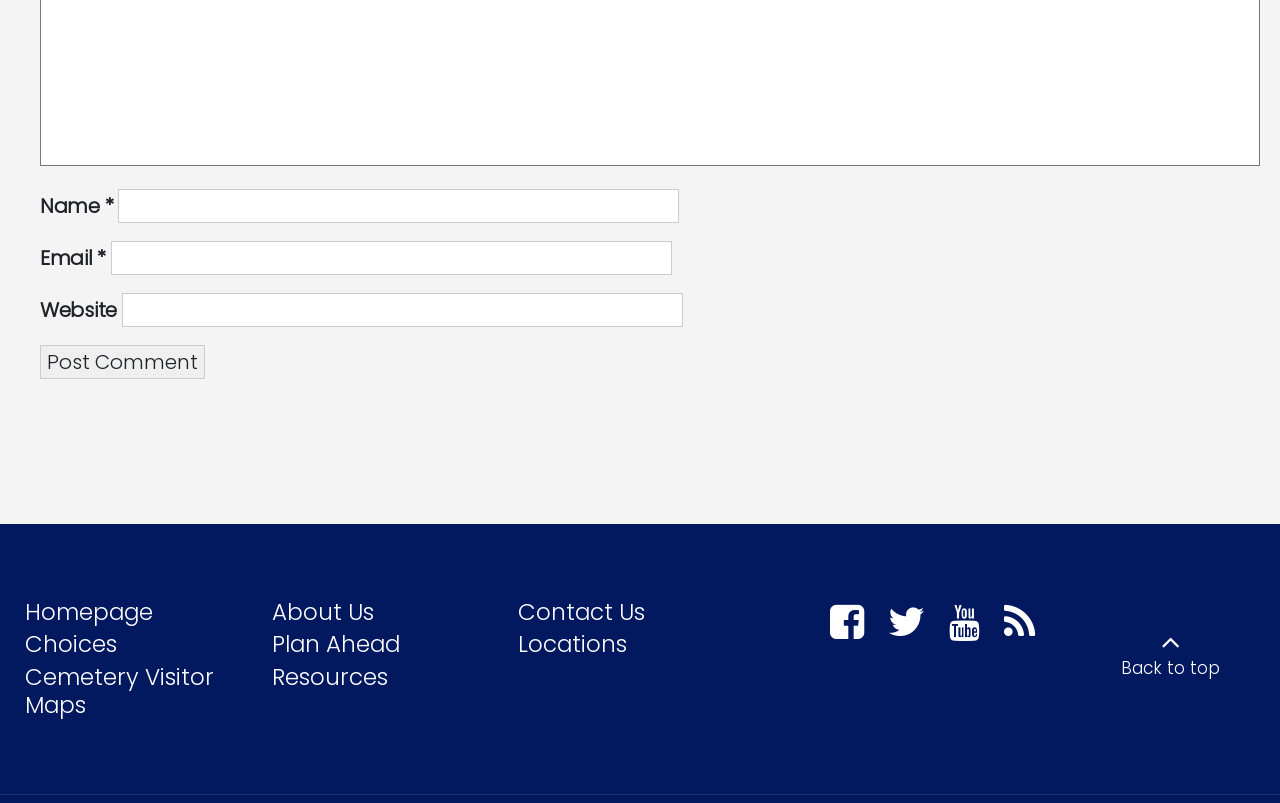Using the provided description: "Back to top", find the bounding box coordinates of the corresponding UI element. The output should be four float numbers between 0 and 1, in the format [left, top, right, bottom].

[0.868, 0.78, 0.961, 0.861]